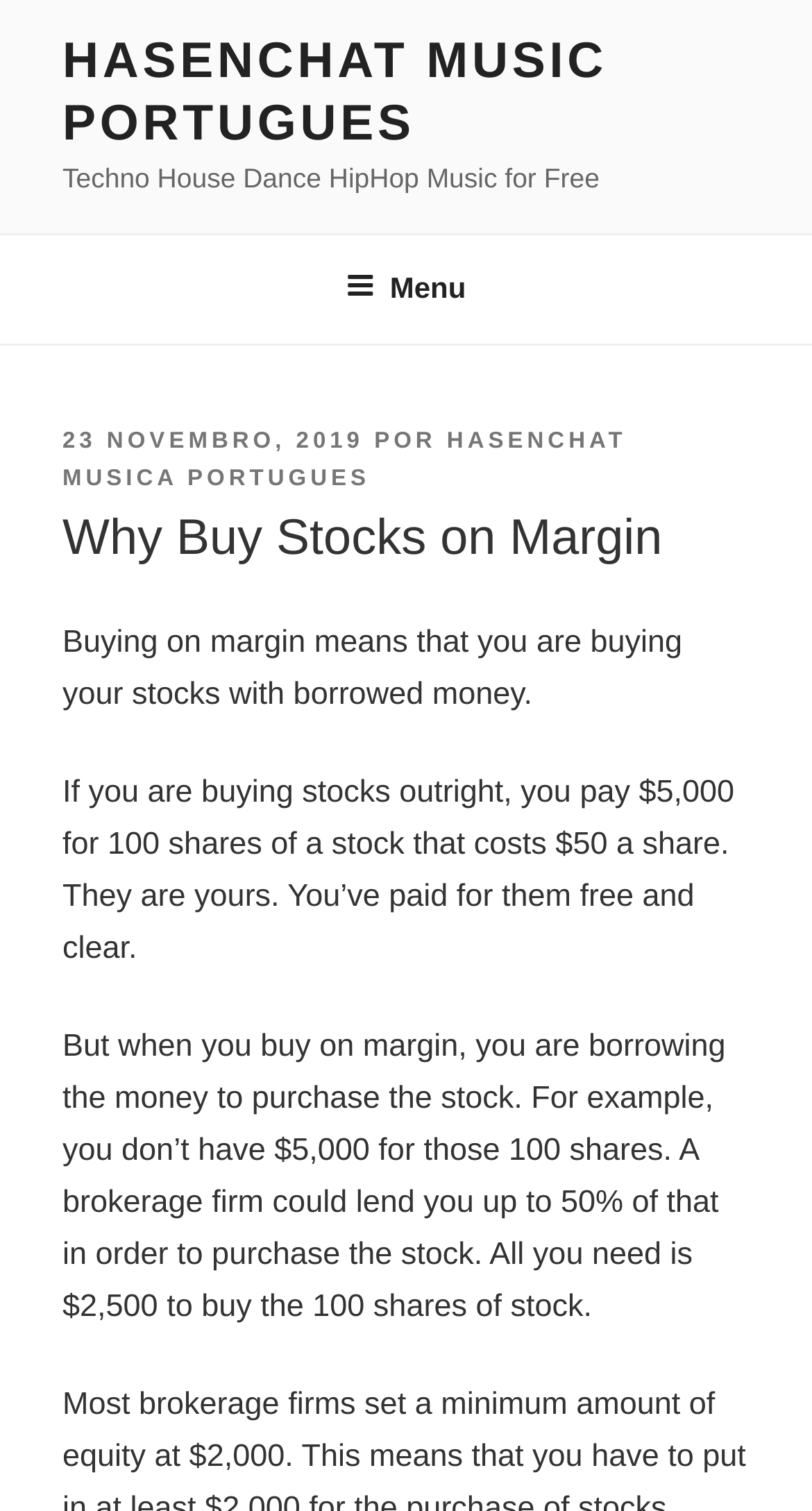Determine the bounding box coordinates for the UI element with the following description: "HasenChat Musica Portugues". The coordinates should be four float numbers between 0 and 1, represented as [left, top, right, bottom].

[0.077, 0.284, 0.771, 0.326]